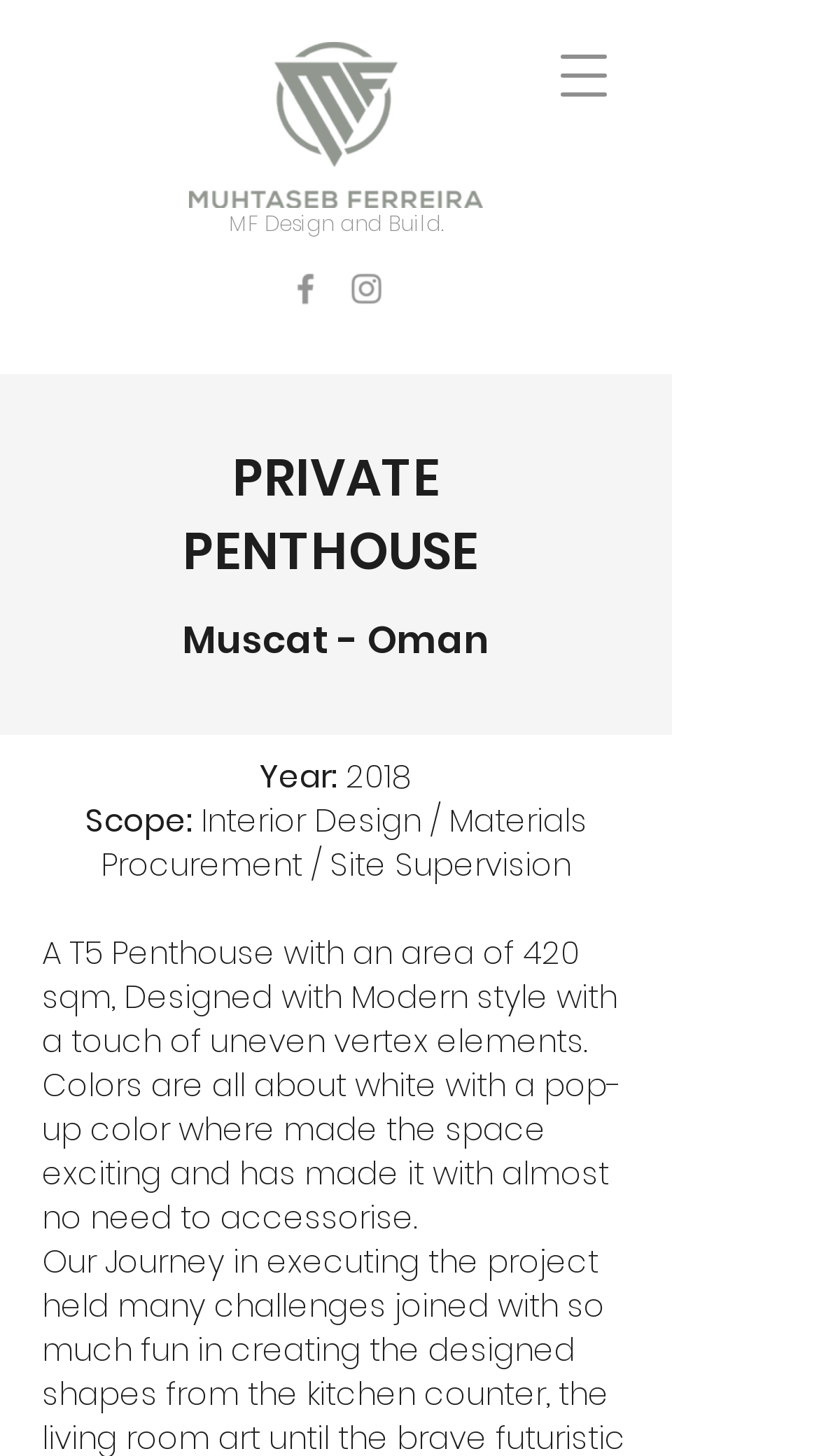Answer the question using only one word or a concise phrase: What is the location of the penthouse?

Muscat - Oman